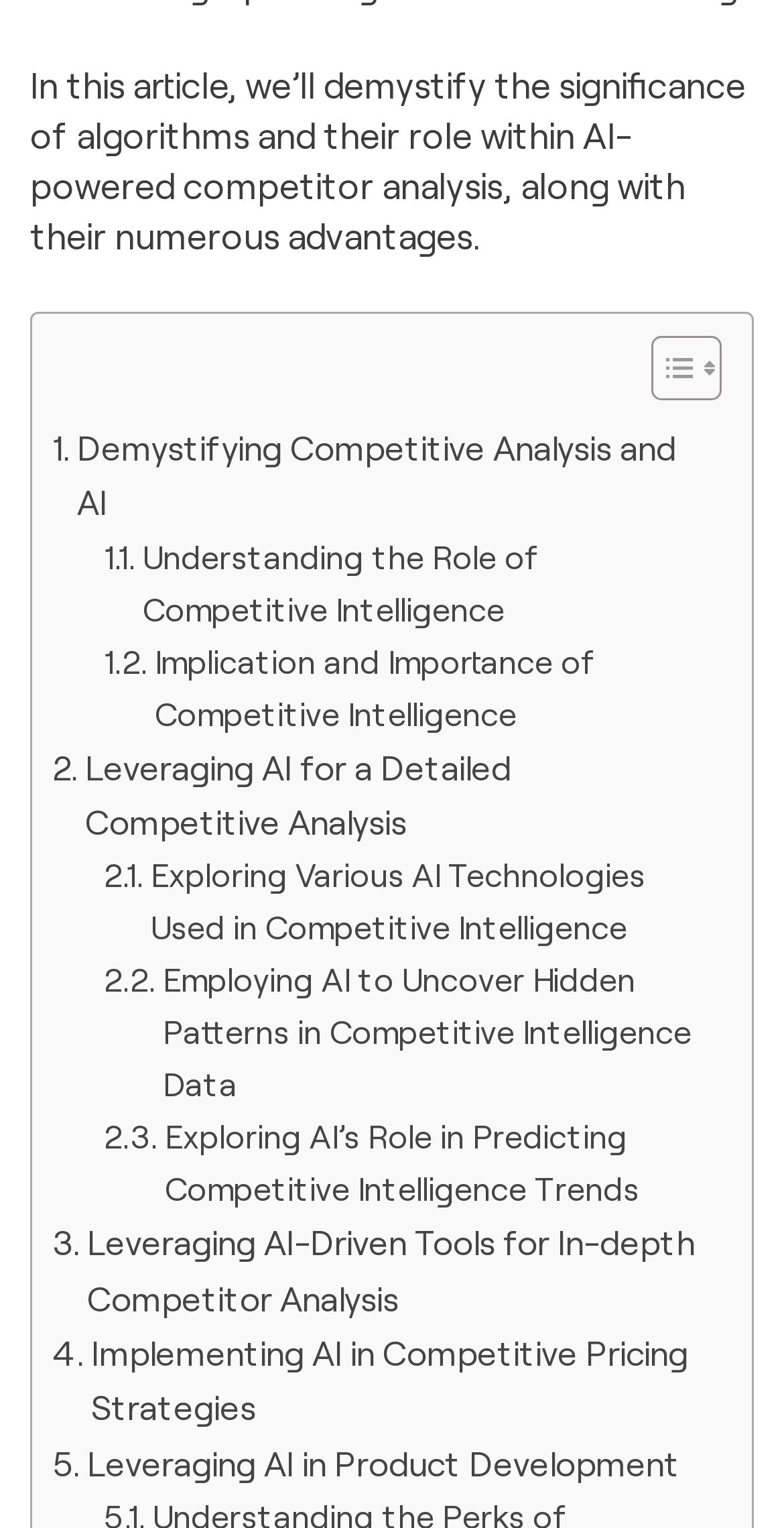Determine the bounding box coordinates of the target area to click to execute the following instruction: "Toggle table of content."

[0.792, 0.219, 0.908, 0.275]